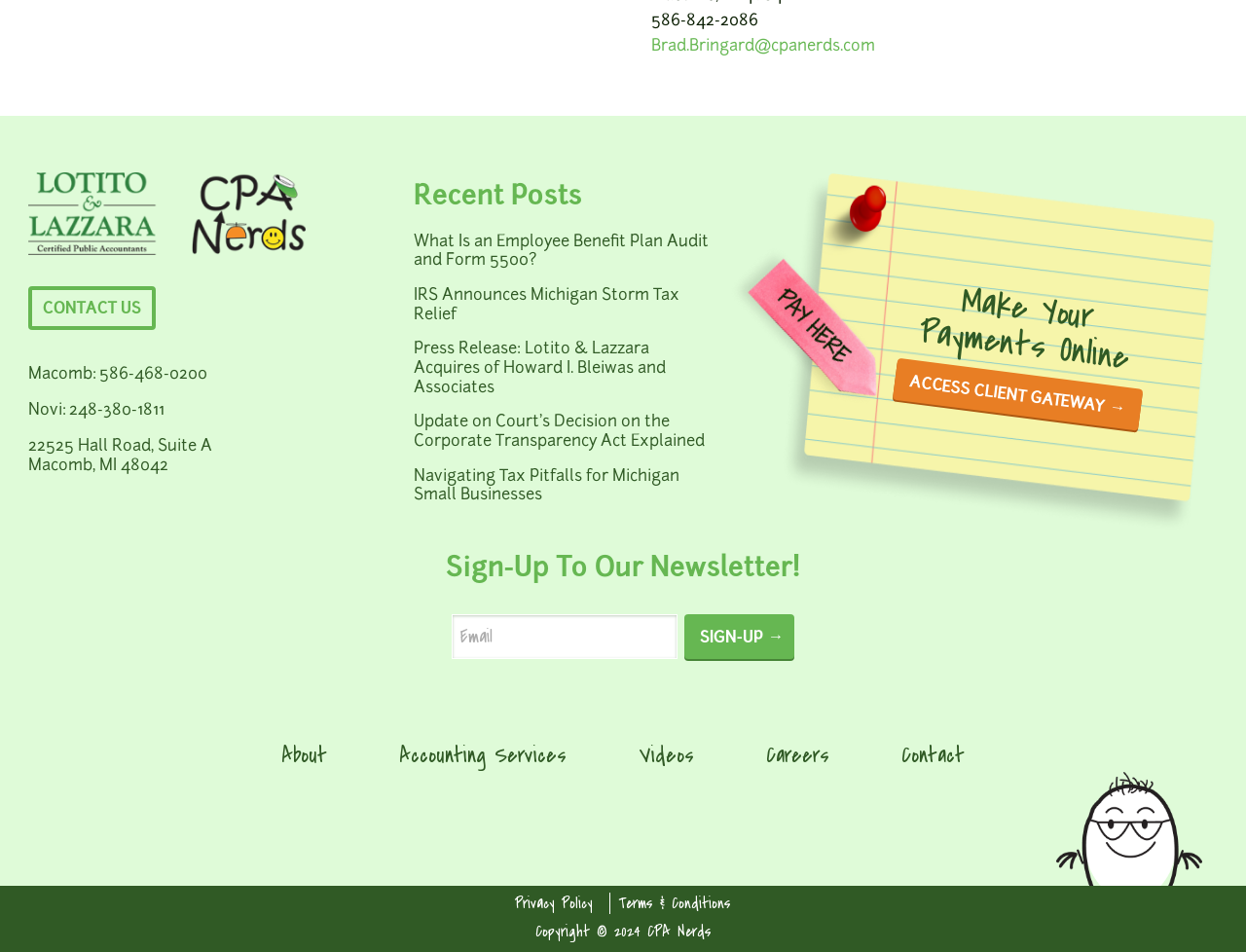Identify the bounding box coordinates of the region that needs to be clicked to carry out this instruction: "Learn more about the company". Provide these coordinates as four float numbers ranging from 0 to 1, i.e., [left, top, right, bottom].

[0.226, 0.778, 0.263, 0.81]